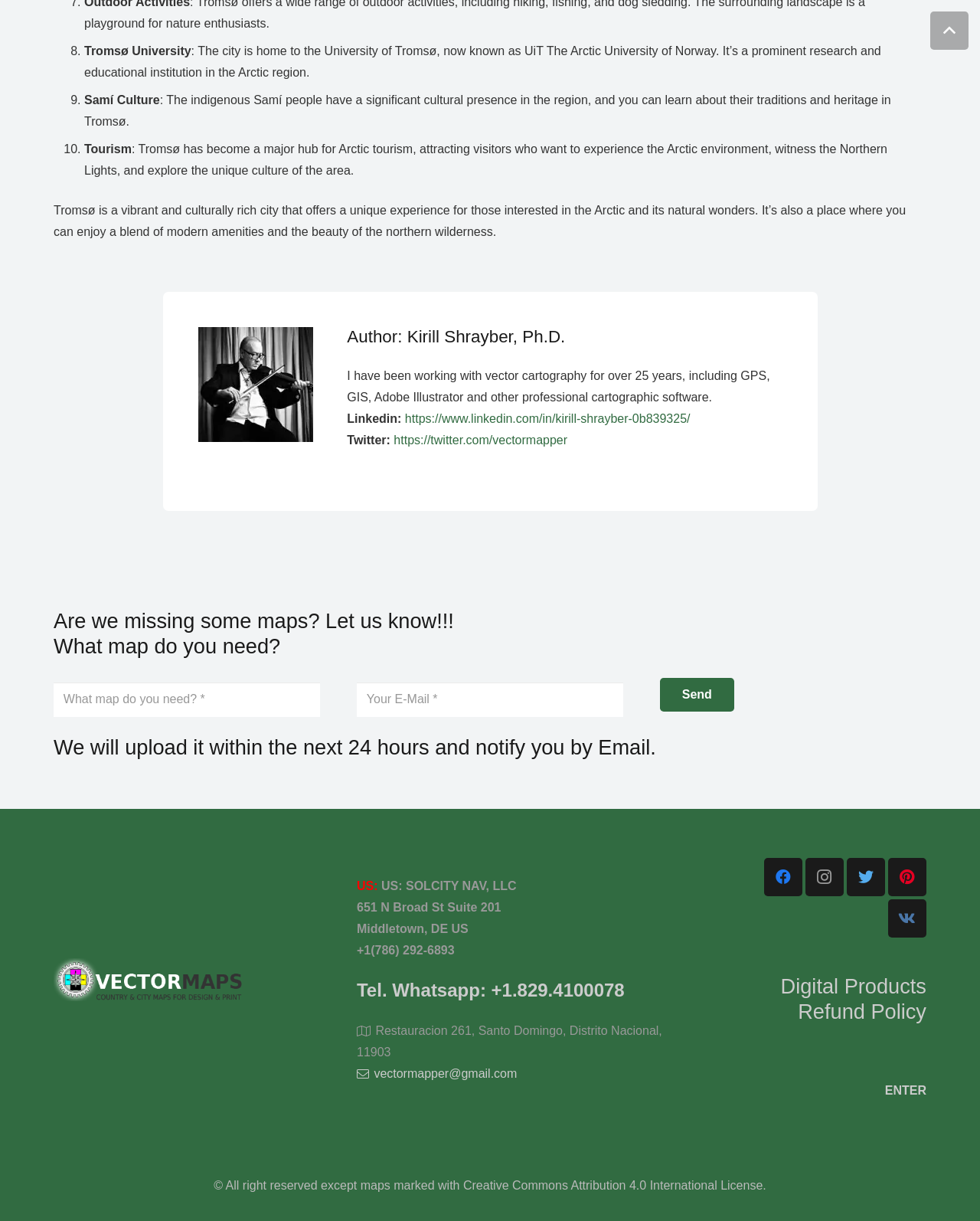What is the author's profession?
Please respond to the question with a detailed and thorough explanation.

The answer can be inferred from the author's description, which mentions working with vector cartography for over 25 years, including GPS, GIS, Adobe Illustrator, and other professional cartographic software.